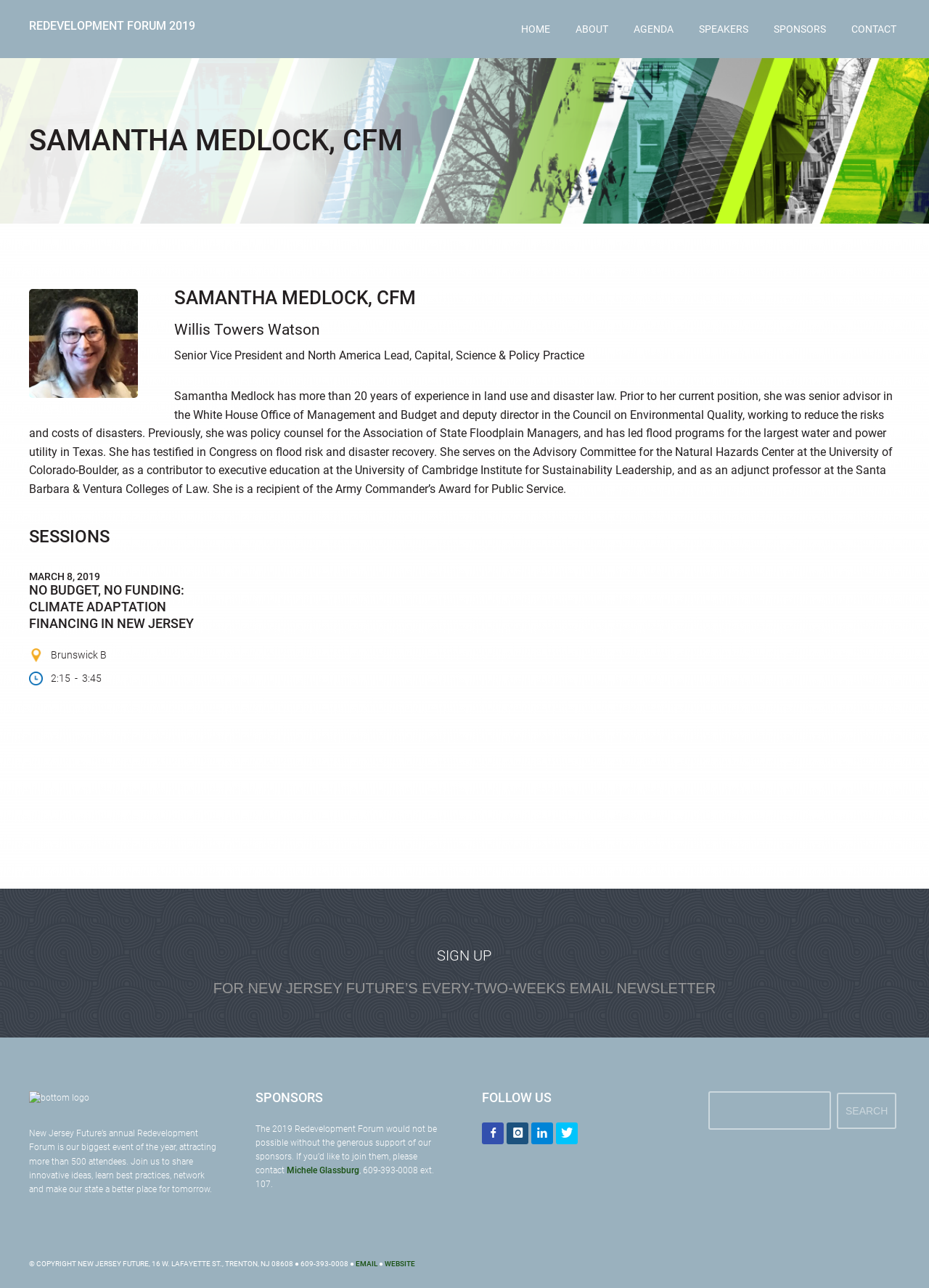Determine the bounding box coordinates for the element that should be clicked to follow this instruction: "Click on the REDEVELOPMENT FORUM 2019 link". The coordinates should be given as four float numbers between 0 and 1, in the format [left, top, right, bottom].

[0.031, 0.015, 0.21, 0.025]